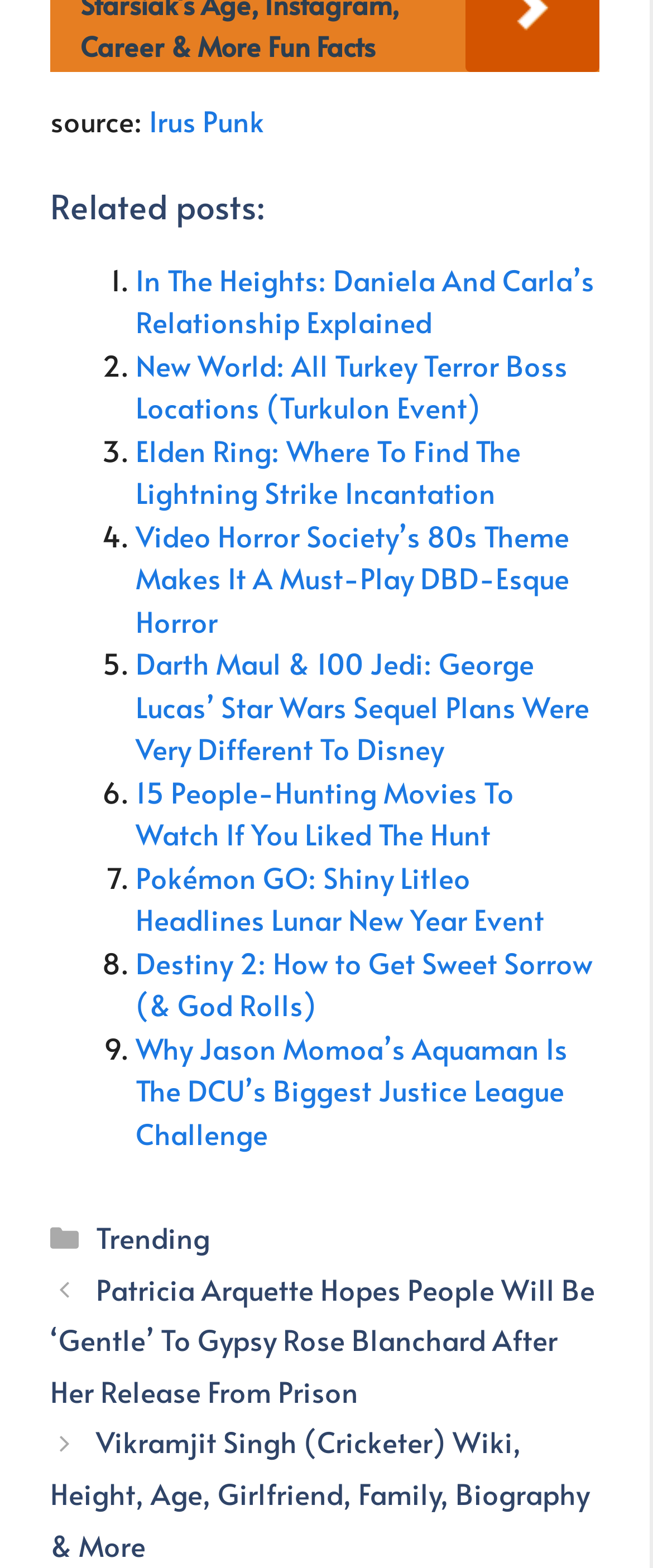Please mark the bounding box coordinates of the area that should be clicked to carry out the instruction: "Read 'Pokémon GO: Shiny Litleo Headlines Lunar New Year Event'".

[0.208, 0.546, 0.833, 0.599]